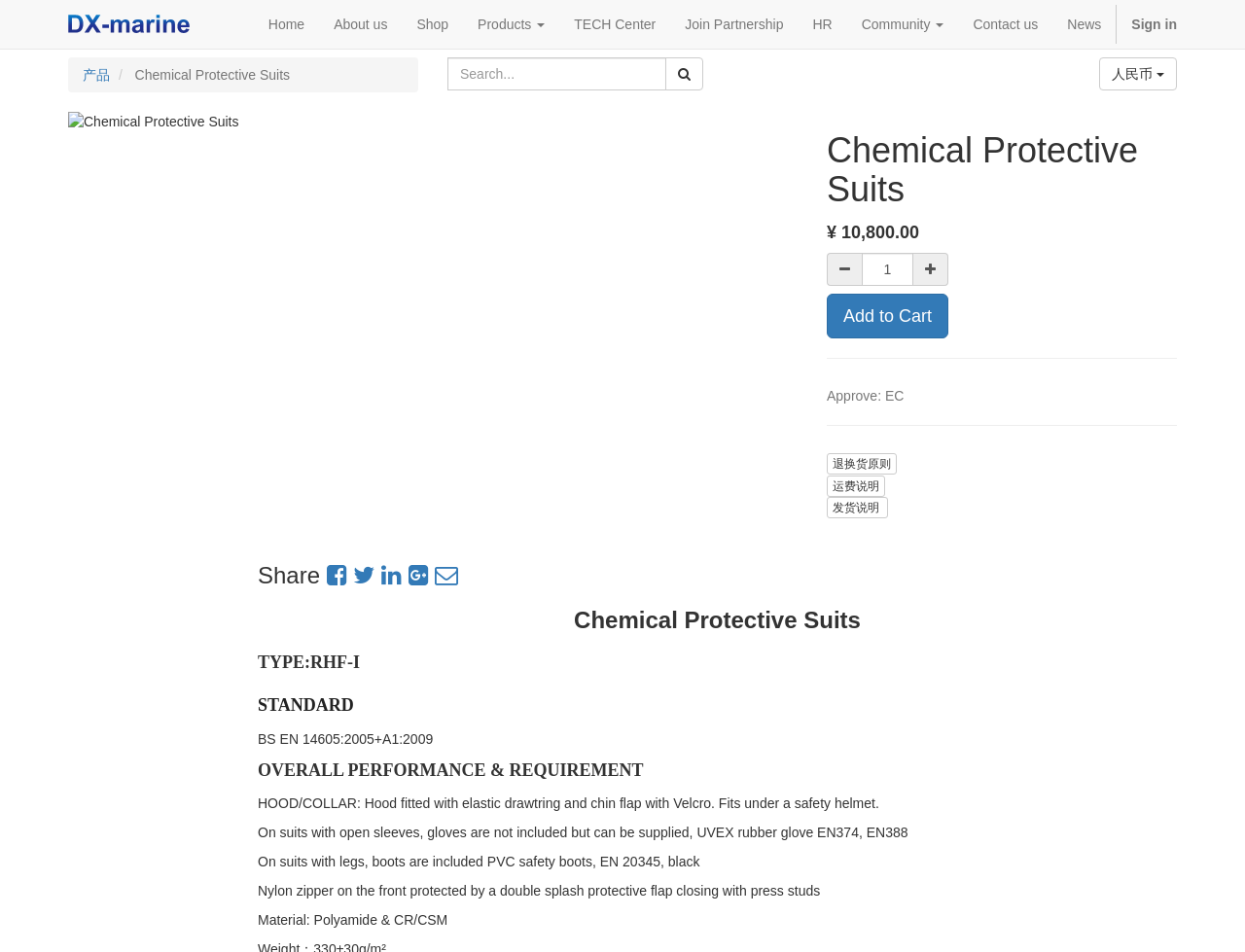What is the type of the Chemical Protective Suits?
Answer the question based on the image using a single word or a brief phrase.

RHF-I